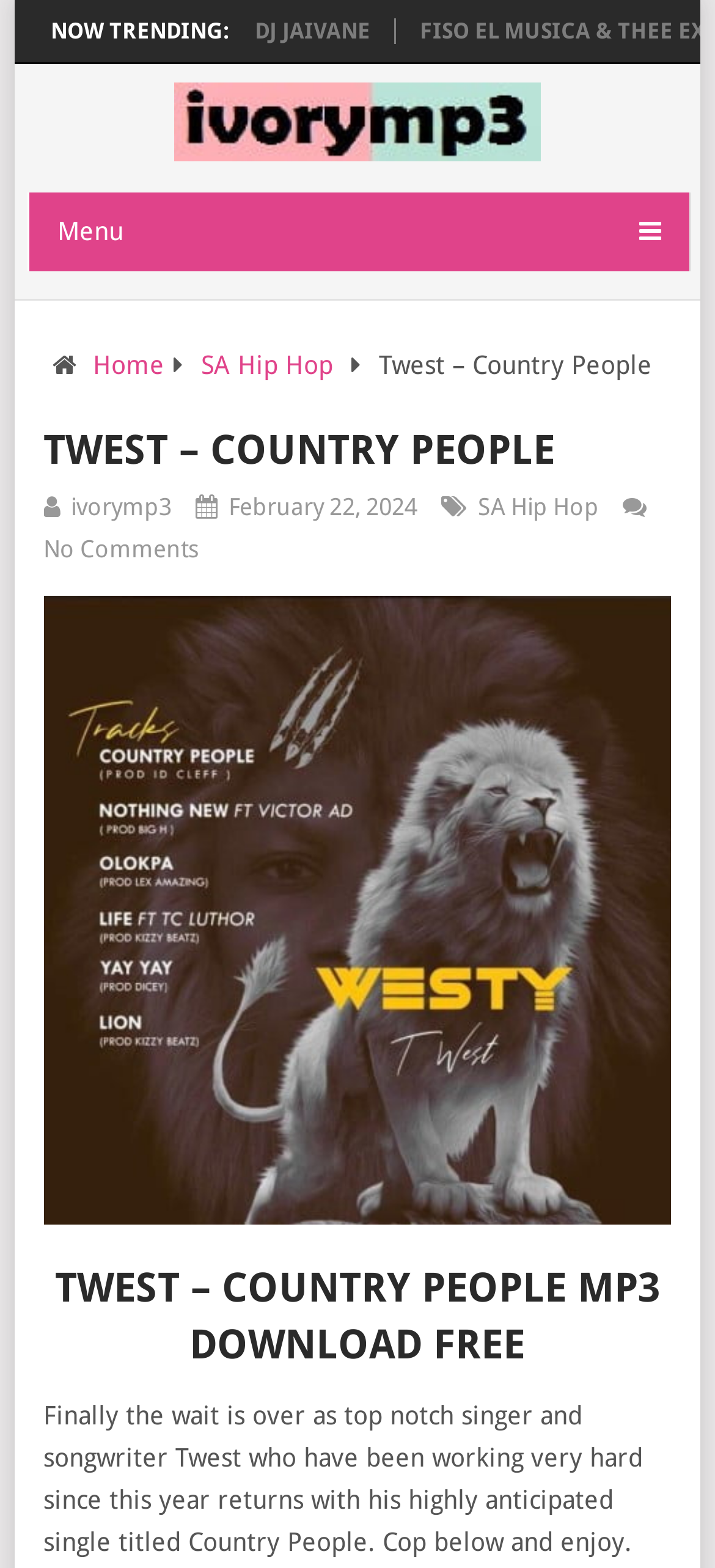Please determine the bounding box of the UI element that matches this description: ivorymp3. The coordinates should be given as (top-left x, top-left y, bottom-right x, bottom-right y), with all values between 0 and 1.

[0.099, 0.314, 0.24, 0.332]